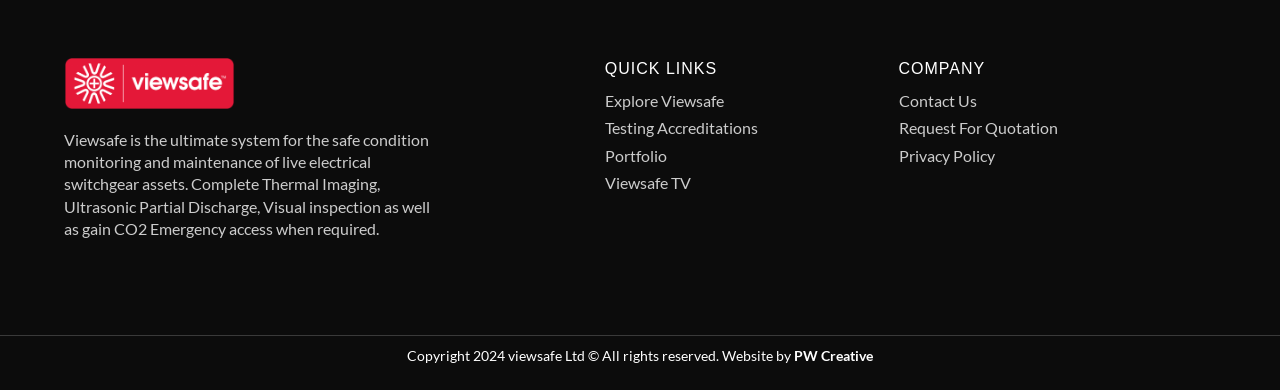Find and provide the bounding box coordinates for the UI element described here: "Viewsafe TV". The coordinates should be given as four float numbers between 0 and 1: [left, top, right, bottom].

[0.472, 0.441, 0.677, 0.499]